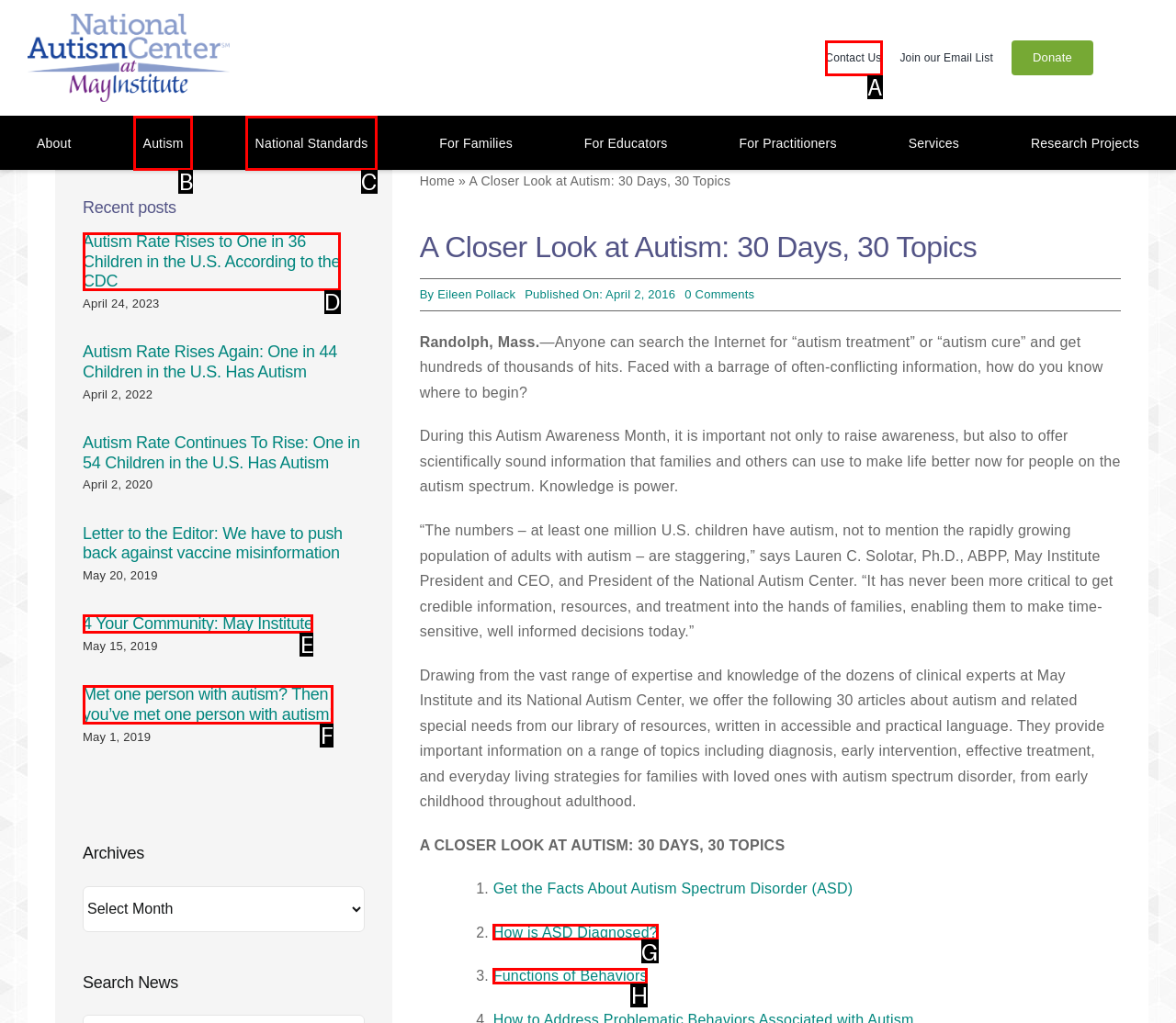Tell me which UI element to click to fulfill the given task: Click on the 'CPNN Culture of Peace News Network' link. Respond with the letter of the correct option directly.

None